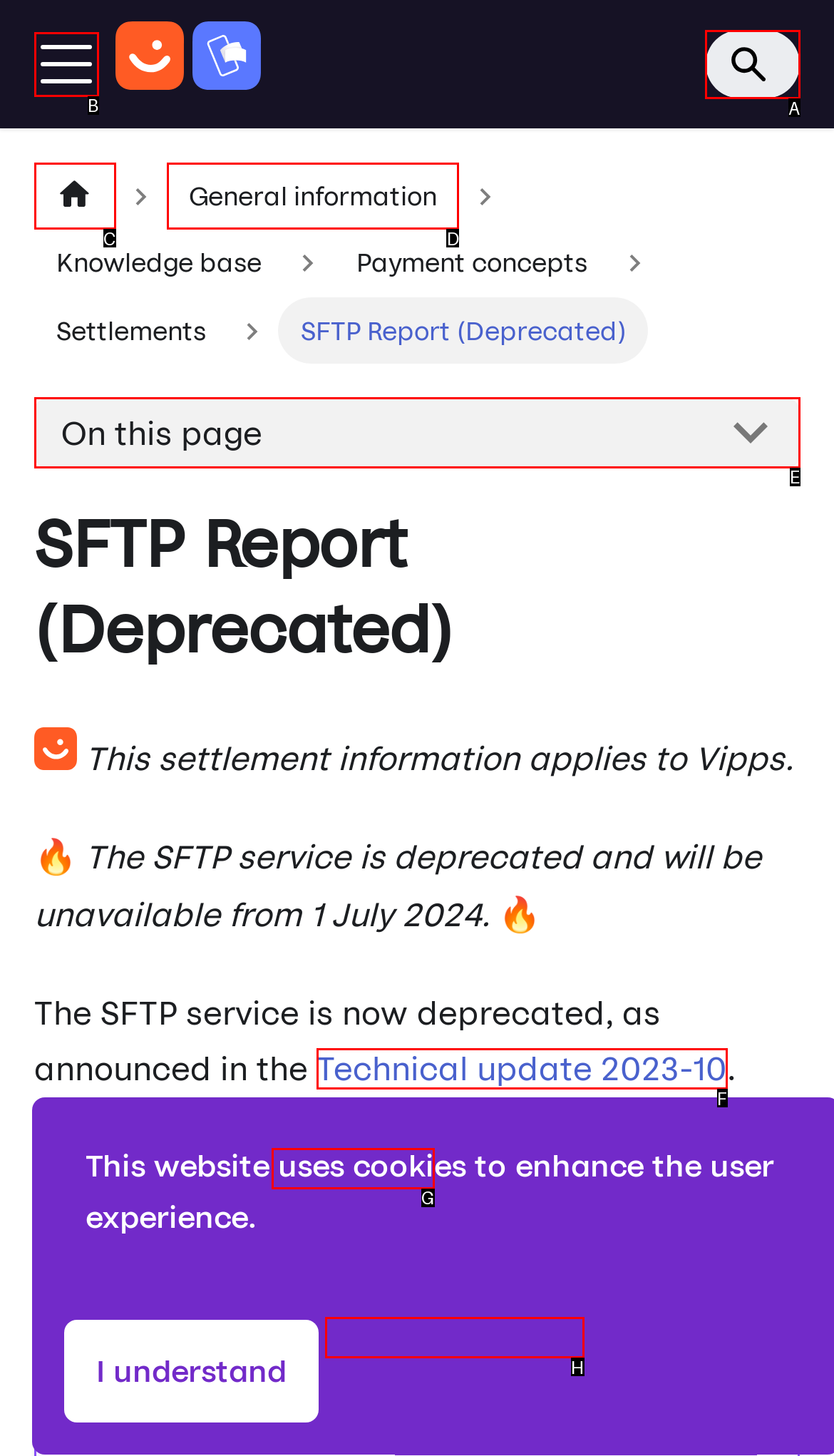Tell me which option I should click to complete the following task: Search
Answer with the option's letter from the given choices directly.

A